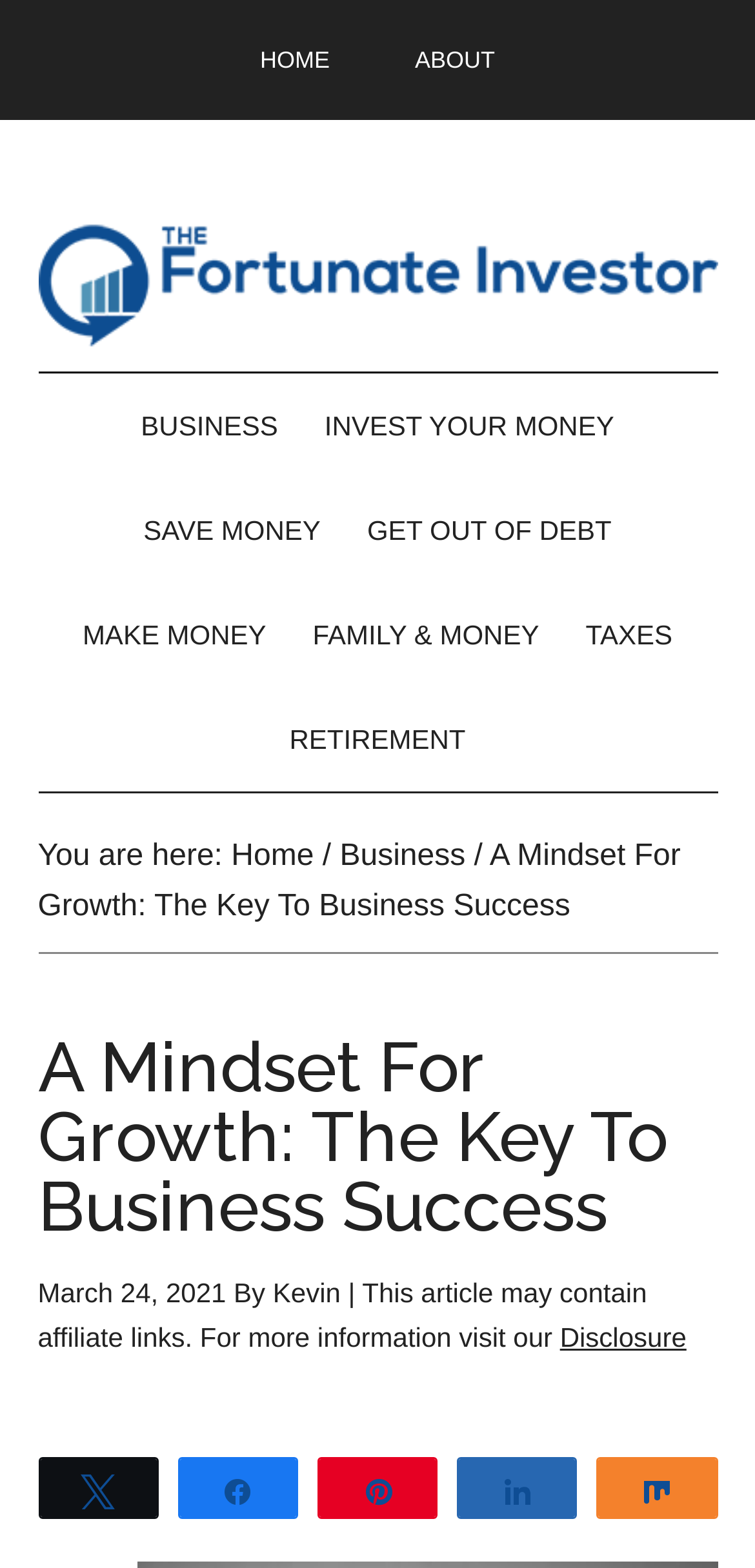Please determine the bounding box coordinates for the element that should be clicked to follow these instructions: "Click on the 'Submenu' button".

[0.629, 0.349, 0.67, 0.357]